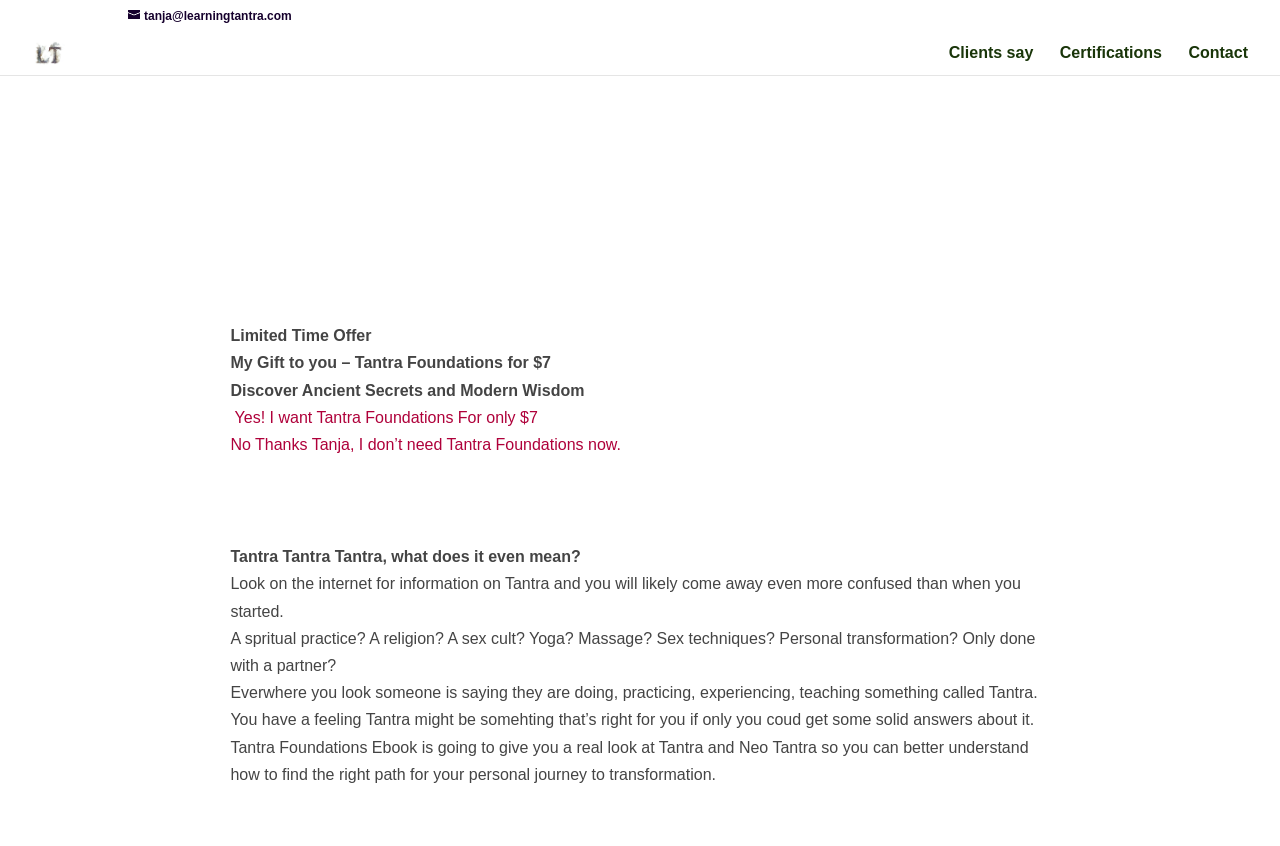Determine the bounding box coordinates for the element that should be clicked to follow this instruction: "Email Tanja". The coordinates should be given as four float numbers between 0 and 1, in the format [left, top, right, bottom].

[0.1, 0.011, 0.228, 0.027]